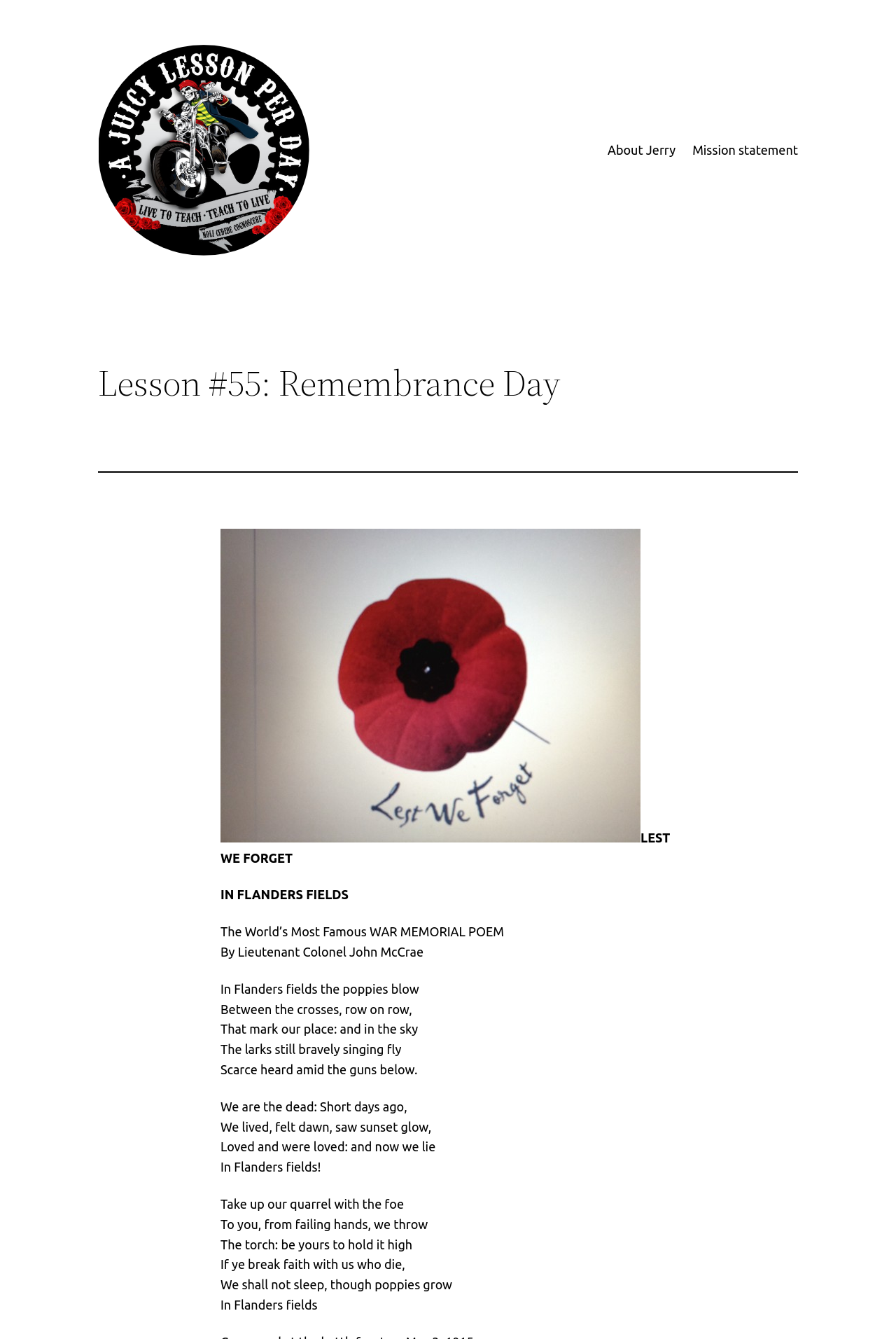What is the theme of the poem?
Using the image as a reference, answer with just one word or a short phrase.

War memorial